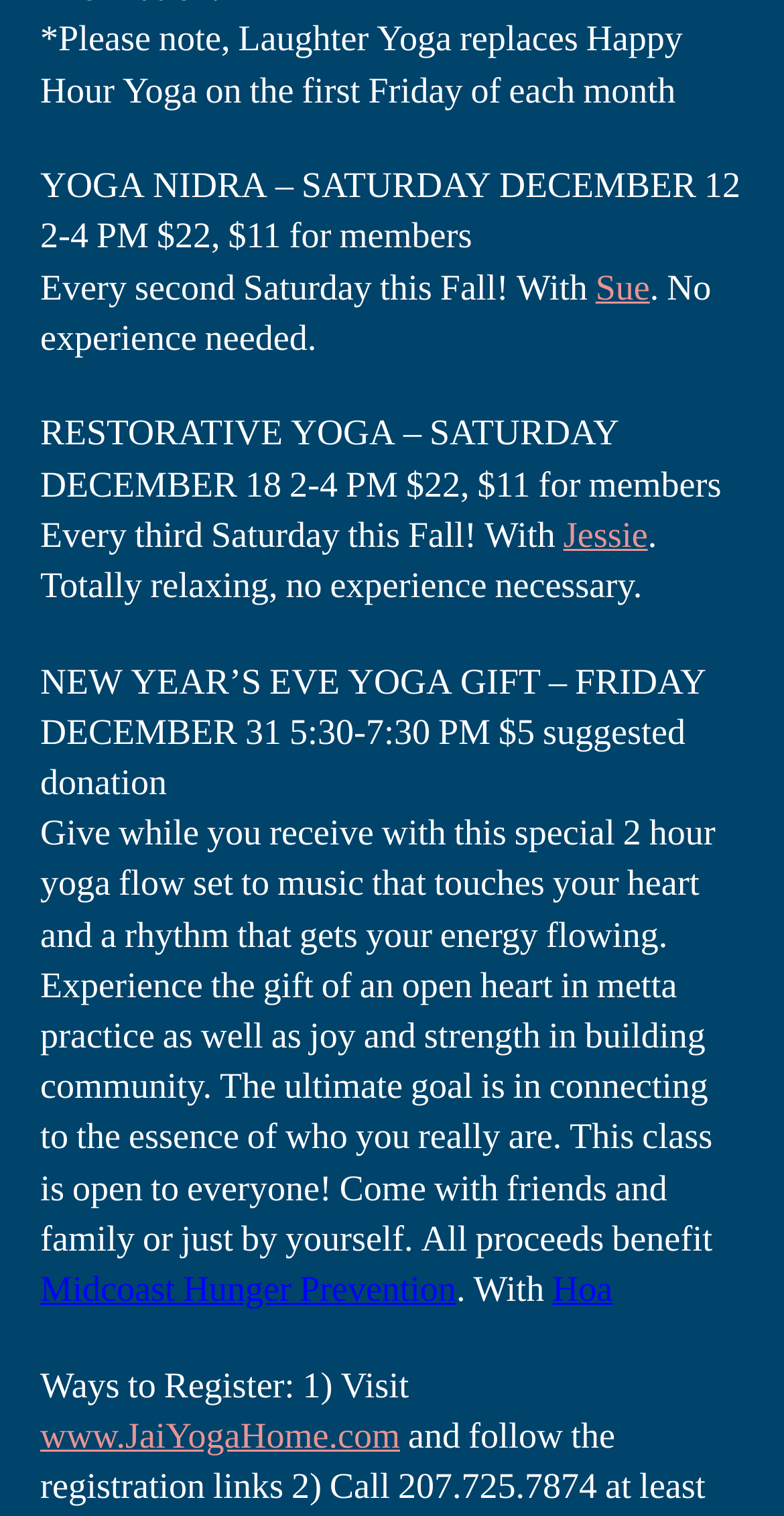Please determine the bounding box coordinates for the UI element described here. Use the format (top-left x, top-left y, bottom-right x, bottom-right y) with values bounded between 0 and 1: WordPress

None